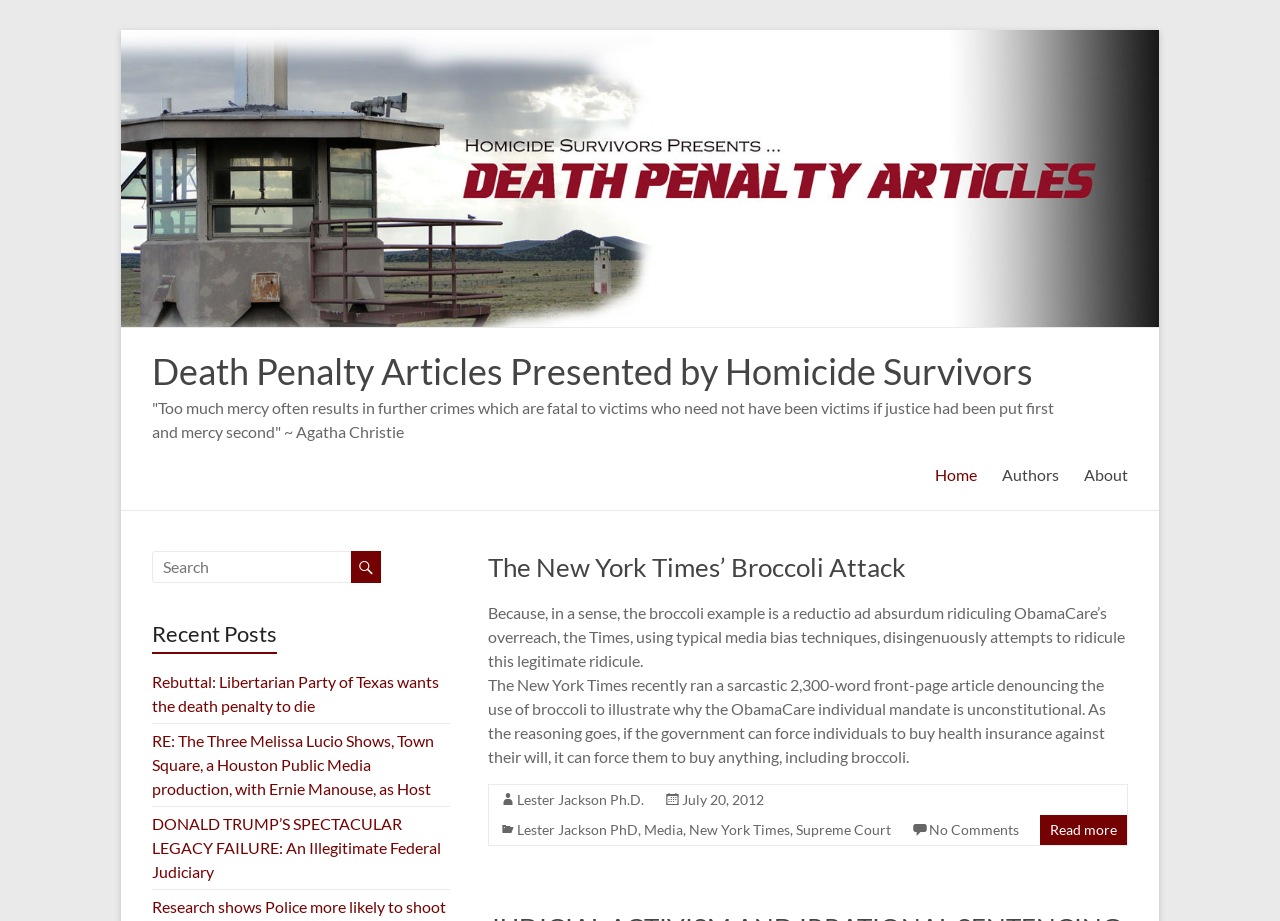Please reply with a single word or brief phrase to the question: 
What is the purpose of the textbox in the sidebar?

Search